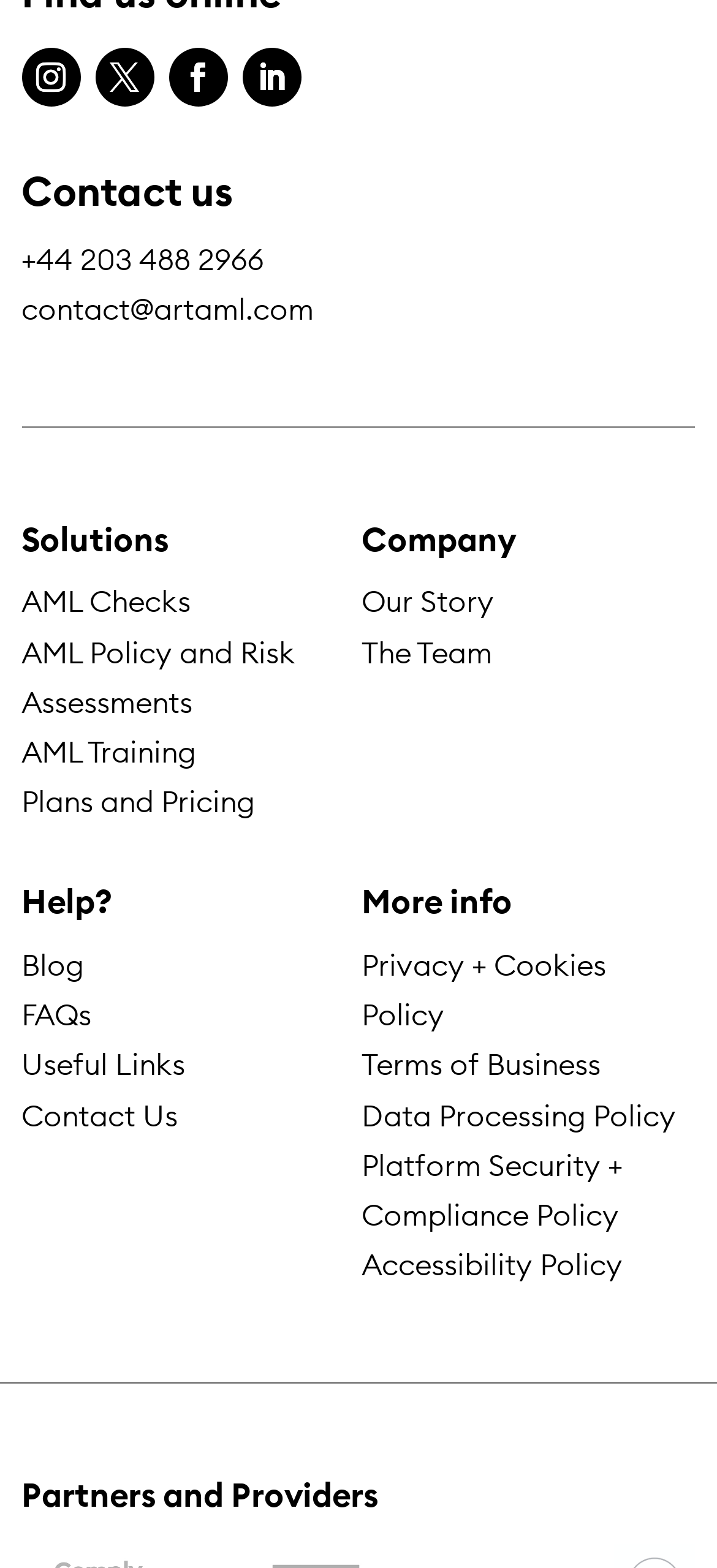What is the last help option?
By examining the image, provide a one-word or phrase answer.

Useful Links